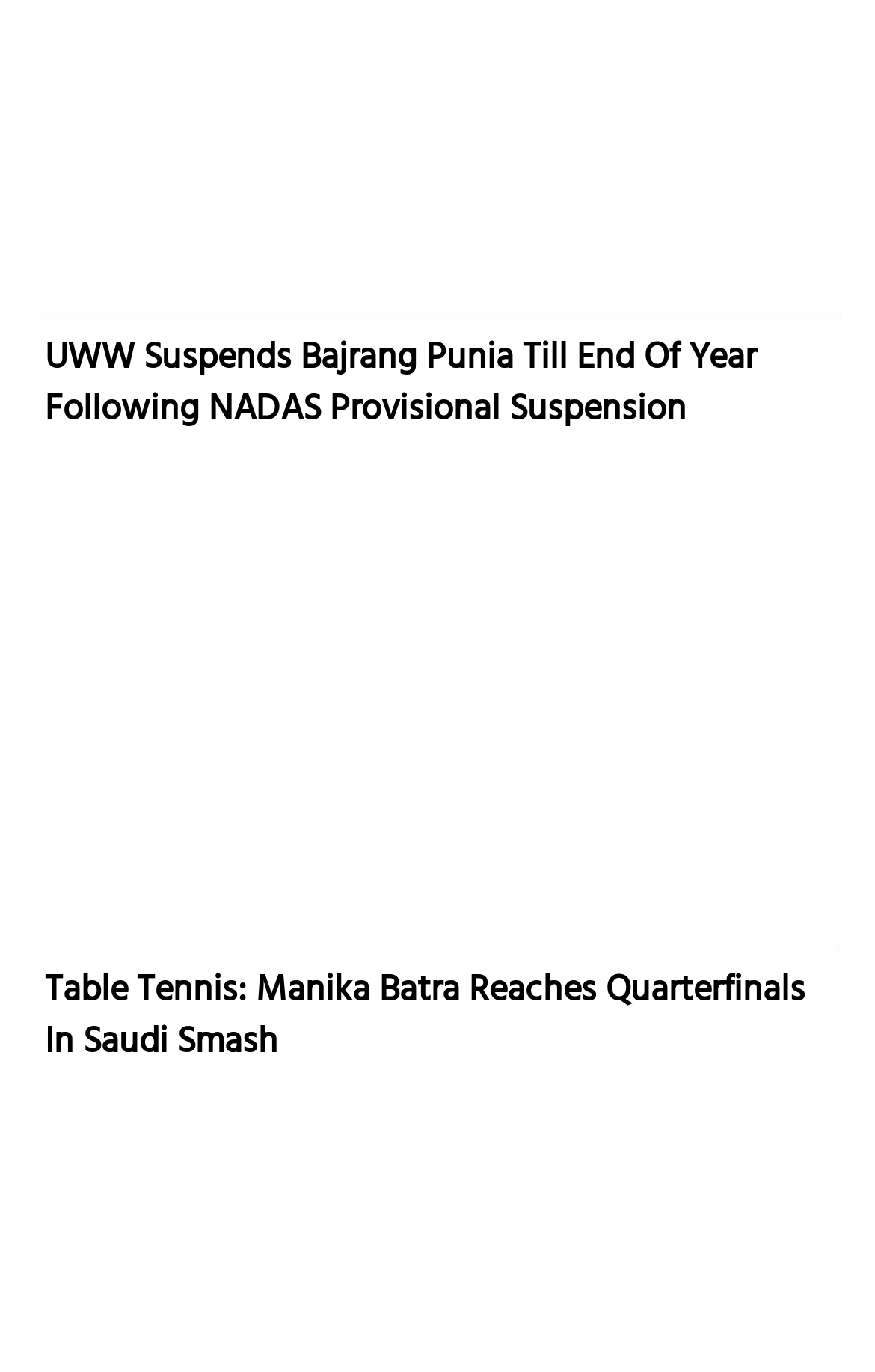What is the name of the athlete mentioned in the first article?
Can you provide an in-depth and detailed response to the question?

I read the first article on the page, which has a heading 'UWW Suspends Bajrang Punia Till End Of Year Following NADAS Provisional Suspension', and determined that the athlete mentioned in the article is Bajrang Punia.